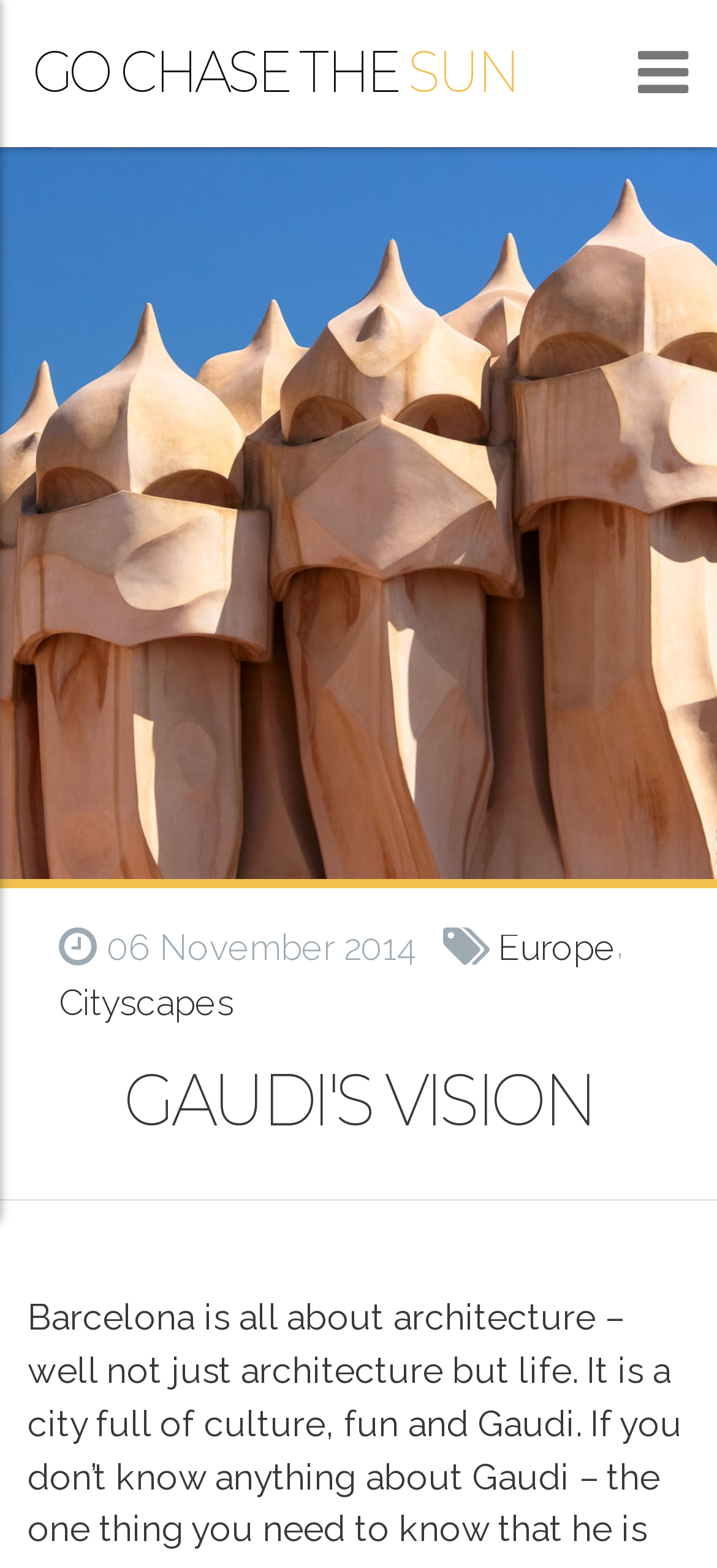Create a detailed narrative of the webpage’s visual and textual elements.

The webpage is about Gaudi's vision, with a prominent heading "GO CHASE THE SUN" at the top left corner. Below this heading, there is a button to toggle navigation, located at the top right corner. When expanded, this button reveals a section with a time element, a static text "06 November 2014", and two links, "Europe" and "Cityscapes", arranged horizontally.

Further down, there is a large heading "GAUDI'S VISION" that spans almost the entire width of the page, located near the middle. Below this heading, there is a horizontal separator line.

The webpage appears to be a blog or article page, with a focus on Gaudi's architecture and culture, as hinted by the meta description. The content is organized in a clear and structured manner, with headings and links guiding the user through the page.